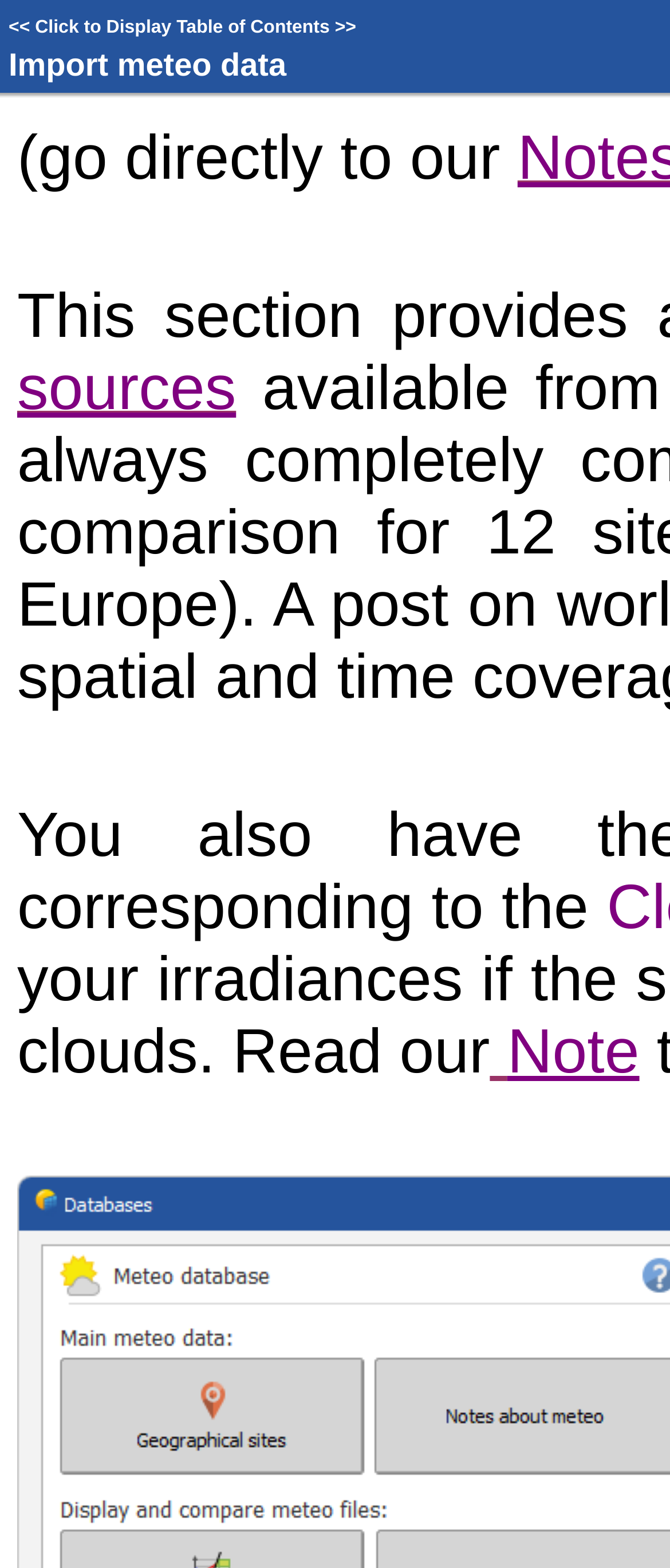Identify the bounding box of the HTML element described as: "Note".

[0.757, 0.648, 0.954, 0.693]